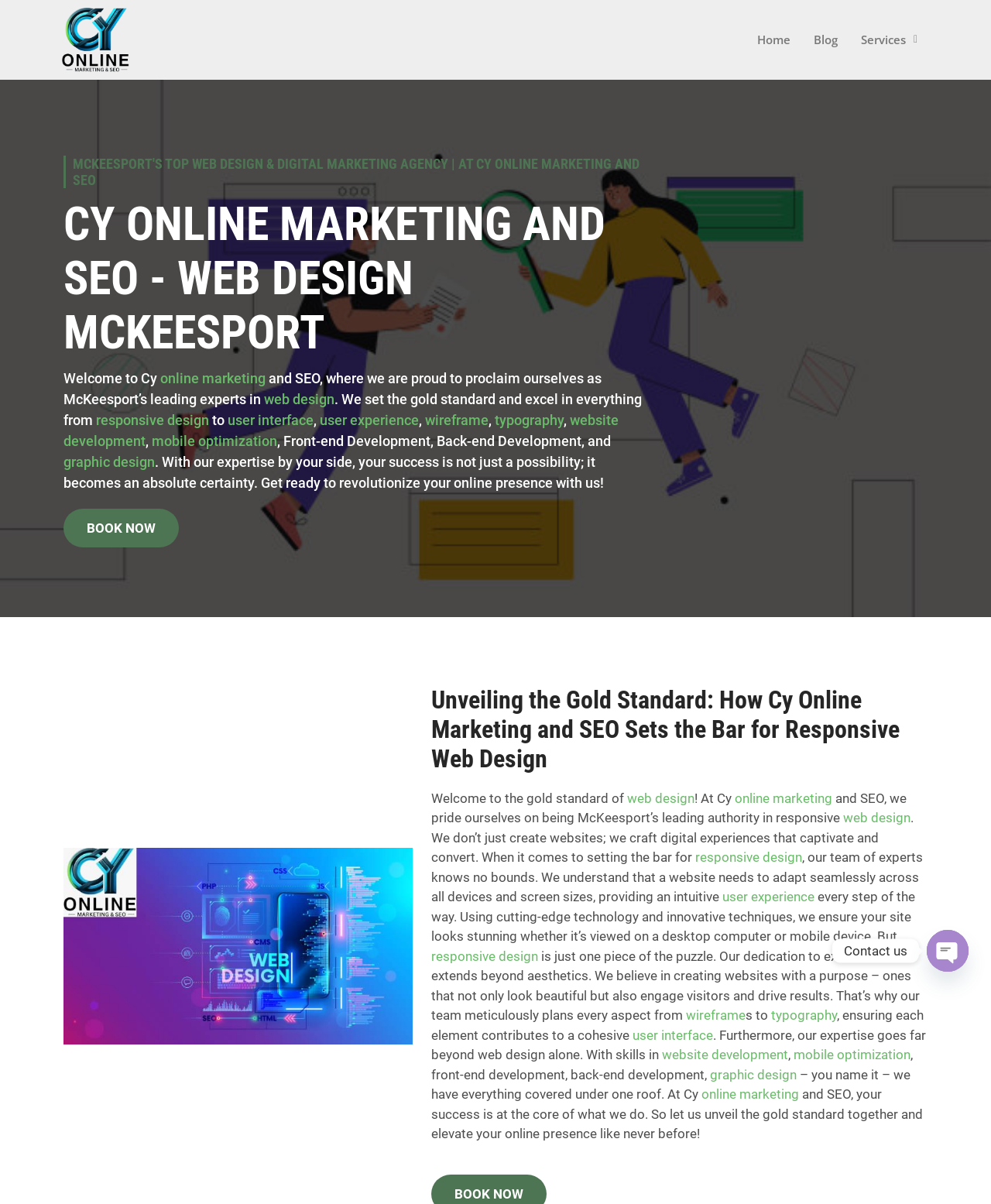Please find the bounding box coordinates for the clickable element needed to perform this instruction: "Contact us through phone".

[0.935, 0.772, 0.977, 0.807]